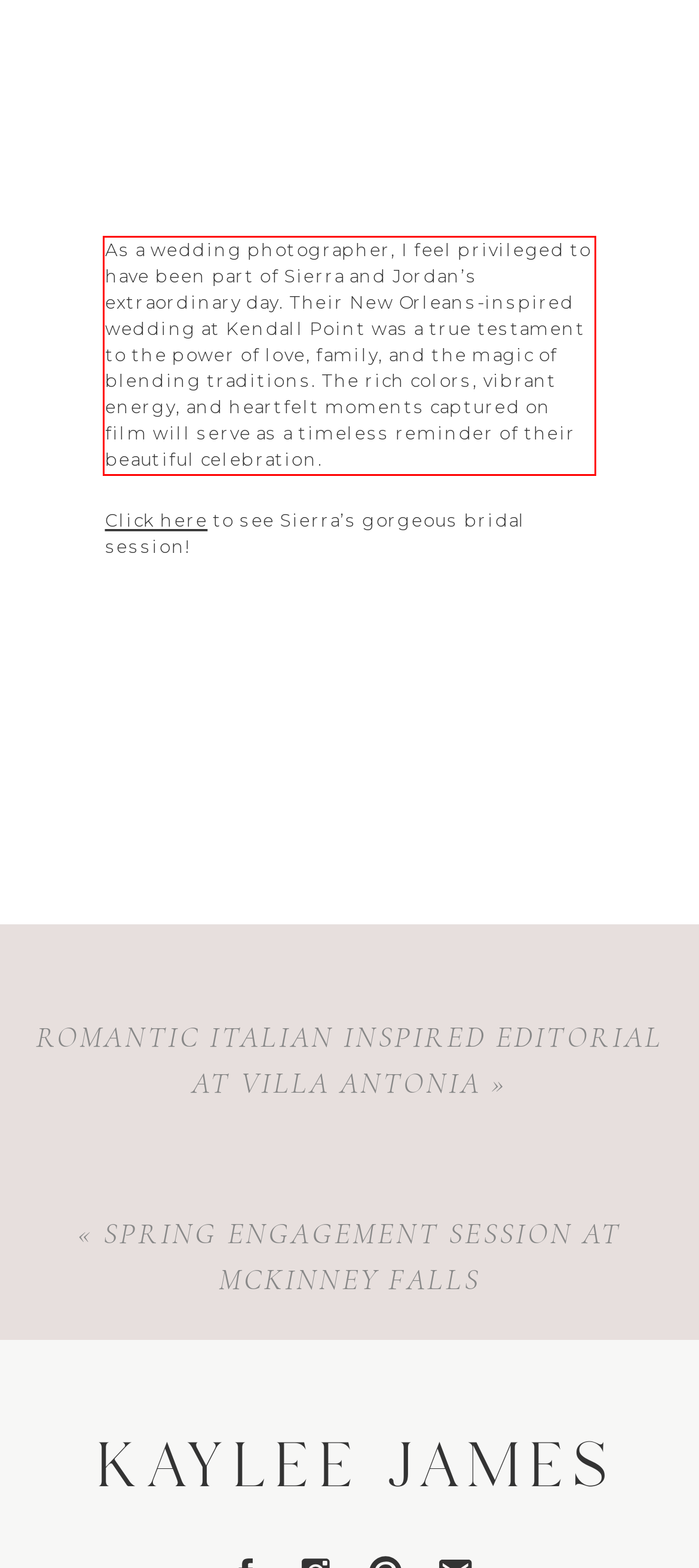Please examine the webpage screenshot and extract the text within the red bounding box using OCR.

As a wedding photographer, I feel privileged to have been part of Sierra and Jordan’s extraordinary day. Their New Orleans-inspired wedding at Kendall Point was a true testament to the power of love, family, and the magic of blending traditions. The rich colors, vibrant energy, and heartfelt moments captured on film will serve as a timeless reminder of their beautiful celebration.